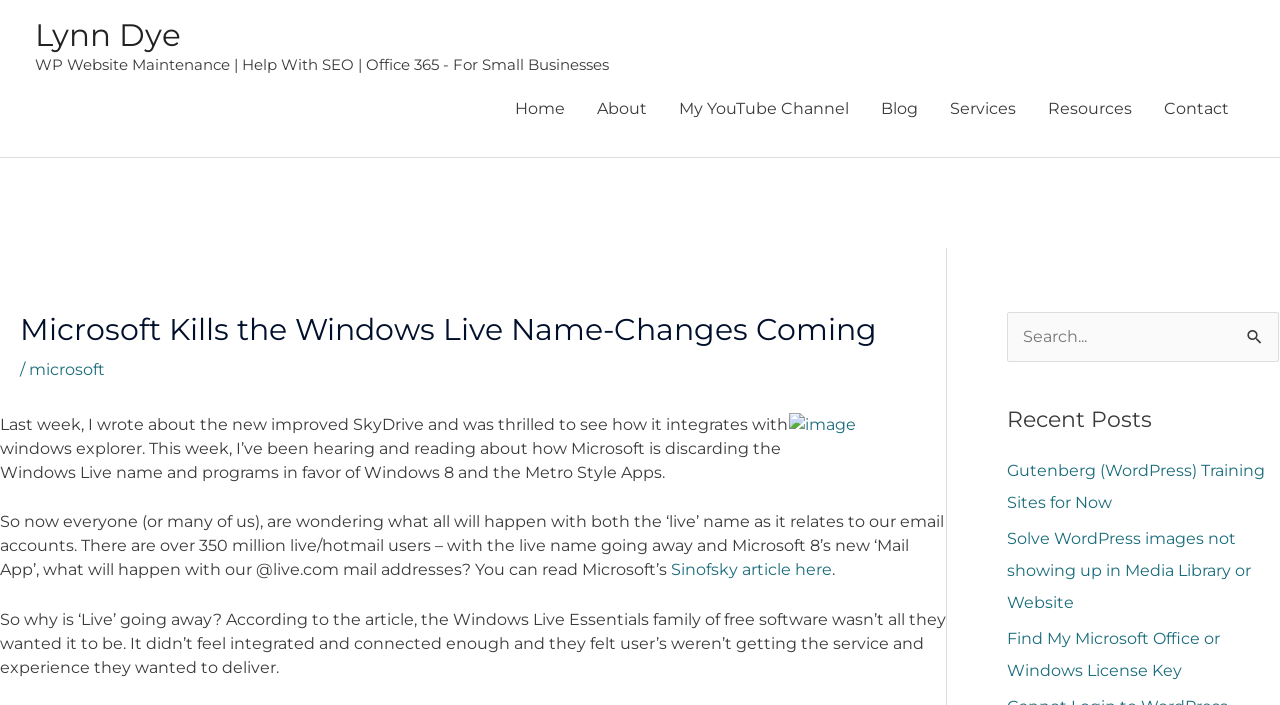Use the information in the screenshot to answer the question comprehensively: What can be found in the 'Resources' section?

The webpage has a navigation menu with a 'Resources' section, but it doesn't provide any information about what can be found in that section. It's likely that the resources are linked to the services provided by the author, but the exact content is not specified.